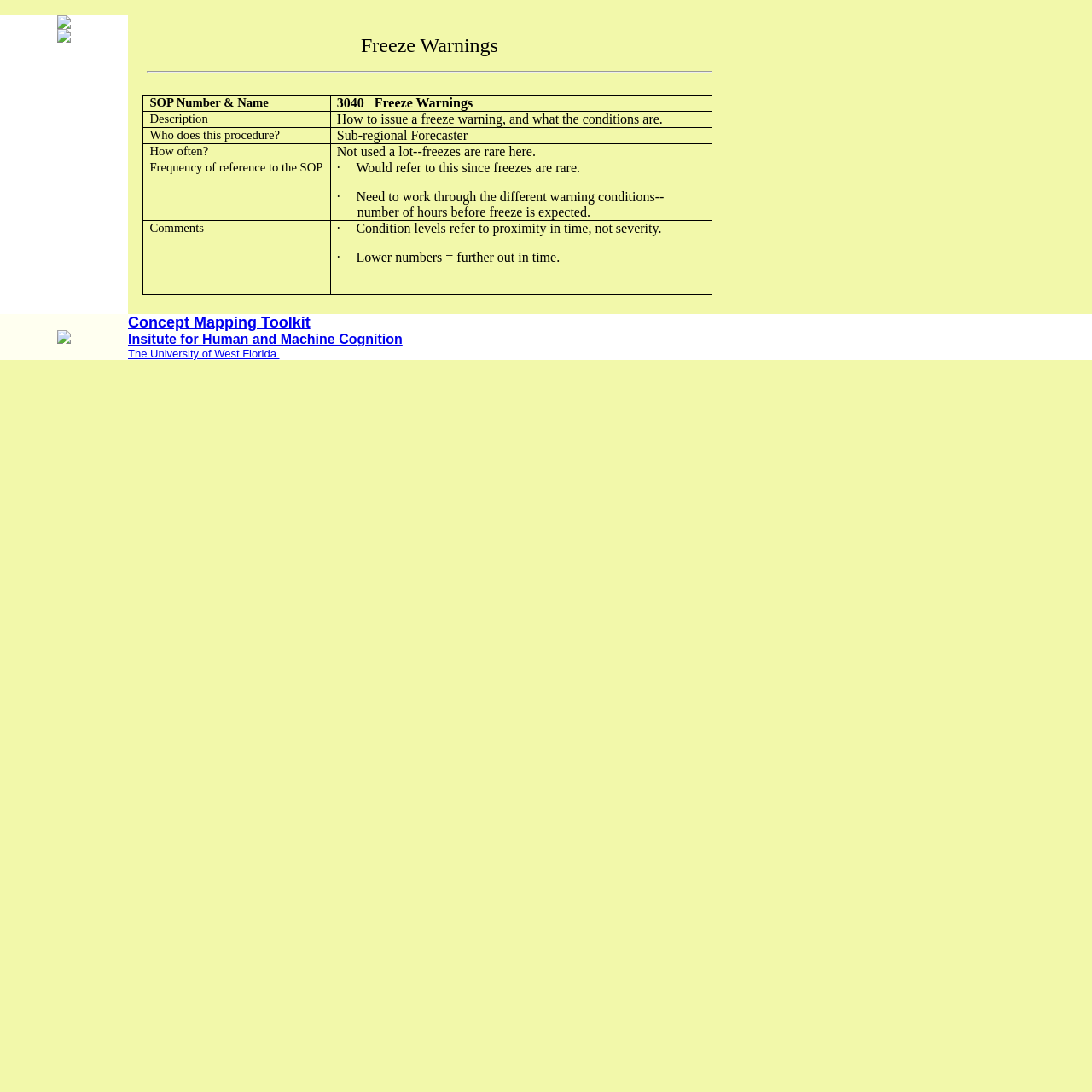Give a comprehensive overview of the webpage, including key elements.

The webpage is titled "Freeze Warnings" and appears to be a procedural guide or standard operating procedure (SOP) for issuing freeze warnings. 

At the top of the page, there is a table with two columns. The left column contains a small icon and an image, while the right column displays the title "Freeze Warnings" in a larger font. 

Below this table, there is a detailed table with multiple rows and columns. The table headers are "SOP Number & Name", "Description", "Who does this procedure?", "How often?", "Frequency of reference to the SOP", and "Comments". 

The table contains information about the freeze warning procedure, including the SOP number and name, a description of how to issue a freeze warning and the conditions for doing so, the role responsible for performing the procedure, the frequency of its use, and comments on the procedure. 

At the bottom of the page, there is another table with a single row and two columns. The left column contains an image, while the right column displays the text "Concept Mapping Toolkit Institute for Human and Machine Cognition The University of West Florida" with links to each of the three organizations mentioned.